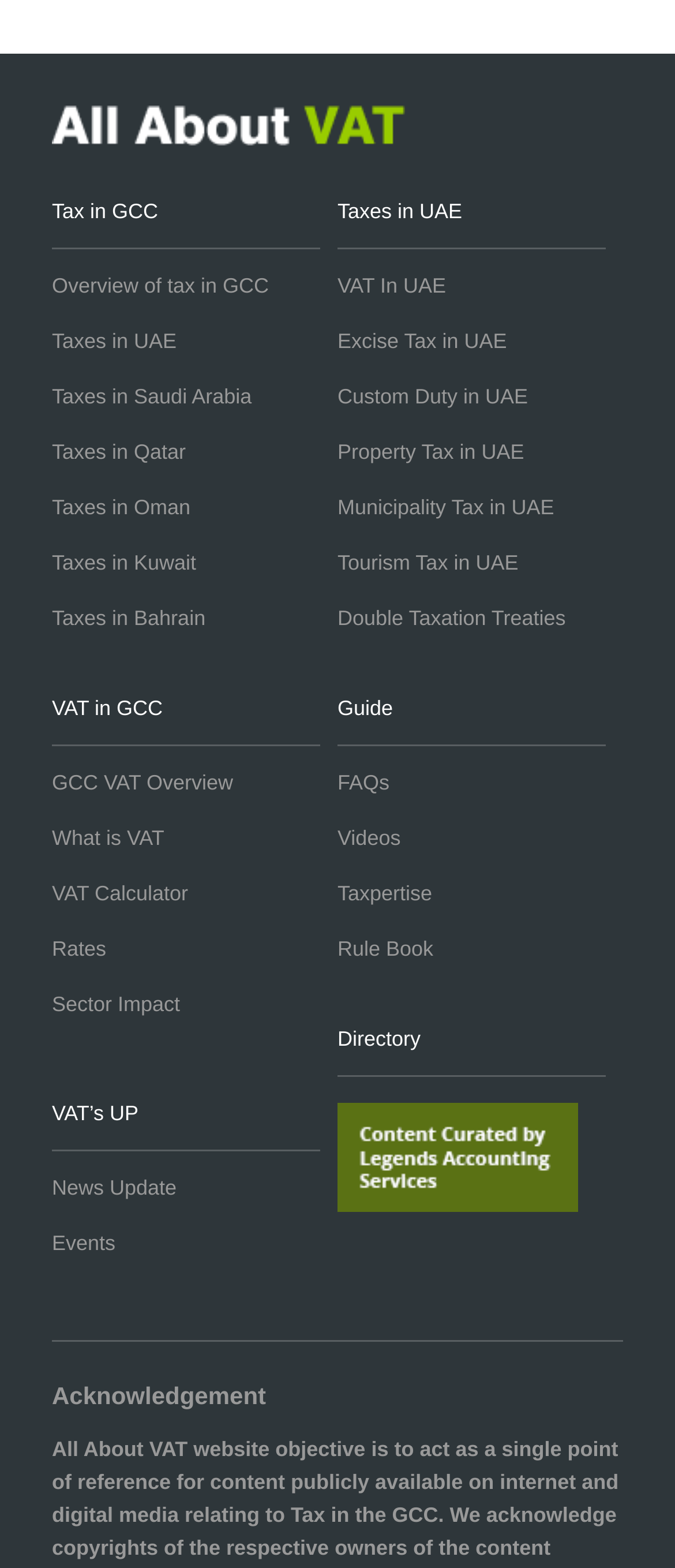Please find the bounding box coordinates of the element's region to be clicked to carry out this instruction: "View 'Taxes in UAE'".

[0.077, 0.2, 0.449, 0.236]